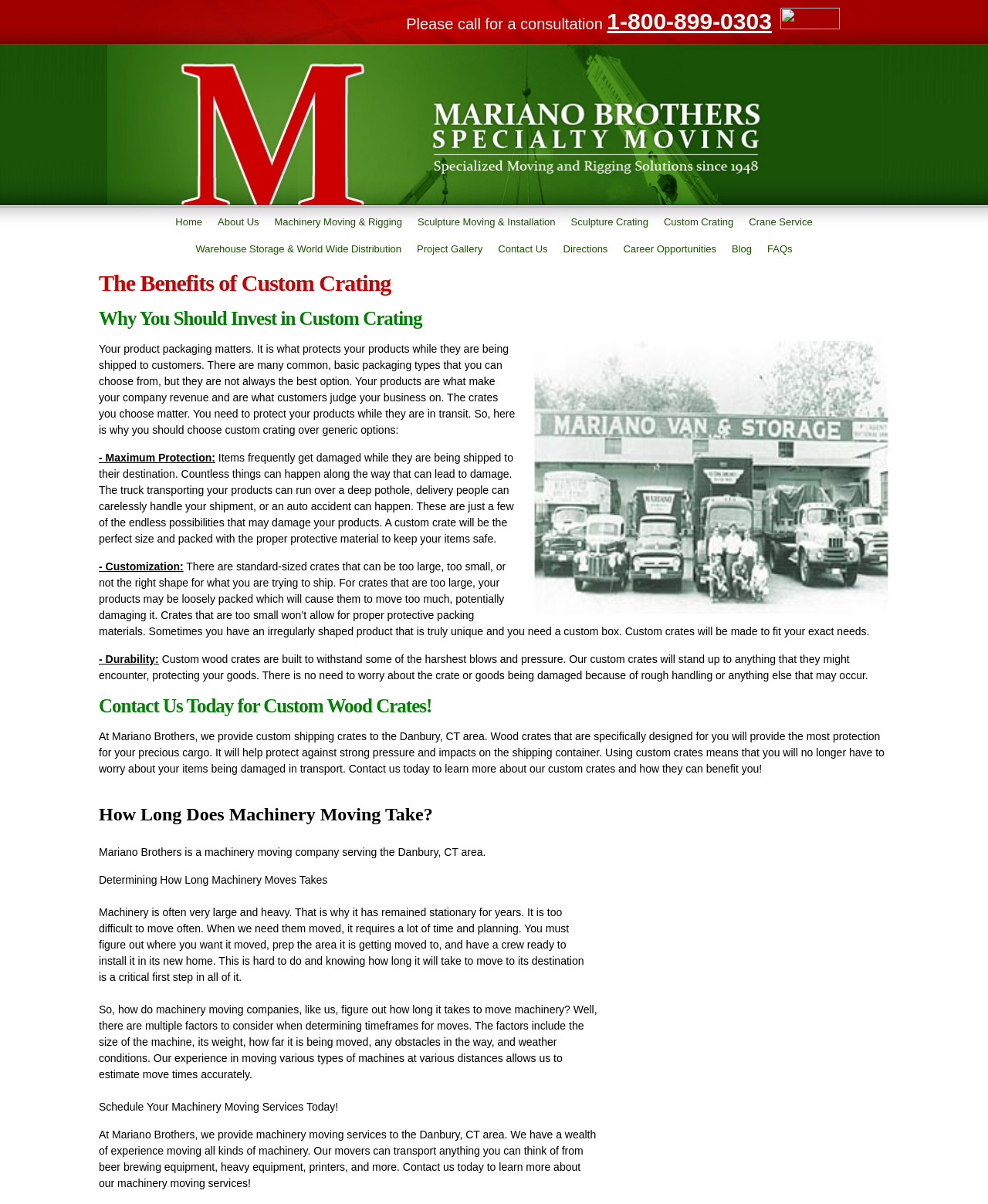Locate the coordinates of the bounding box for the clickable region that fulfills this instruction: "View project gallery".

[0.414, 0.196, 0.496, 0.218]